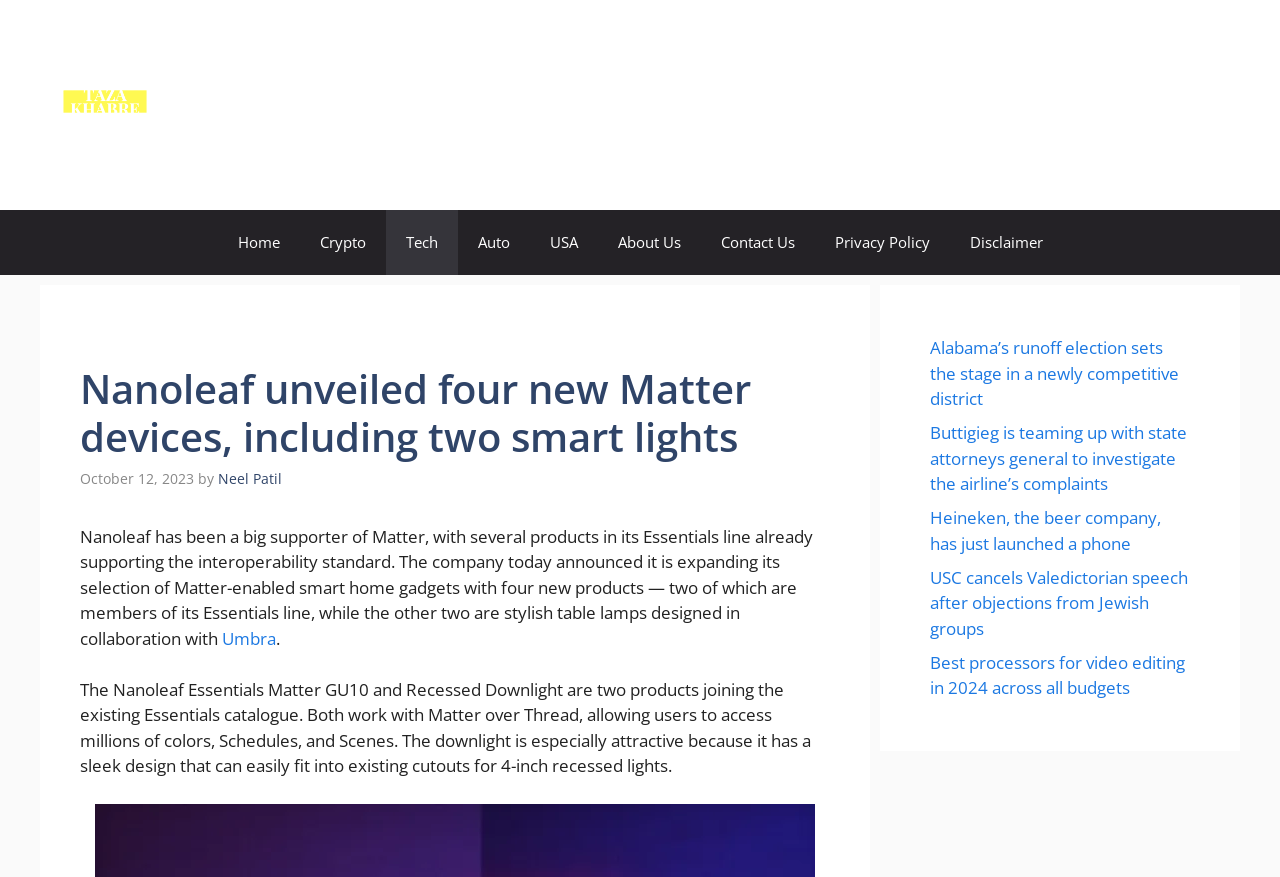Specify the bounding box coordinates of the area to click in order to execute this command: 'Learn more about Umbra'. The coordinates should consist of four float numbers ranging from 0 to 1, and should be formatted as [left, top, right, bottom].

[0.173, 0.715, 0.216, 0.741]